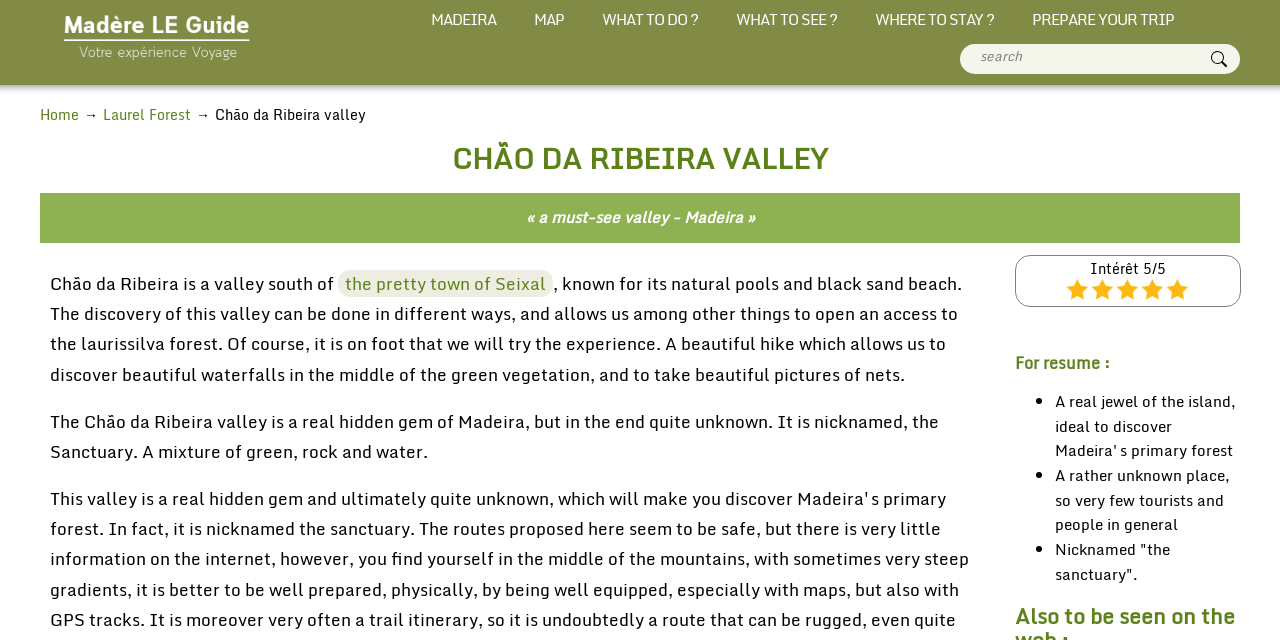Determine the main headline from the webpage and extract its text.

CHÃO DA RIBEIRA VALLEY